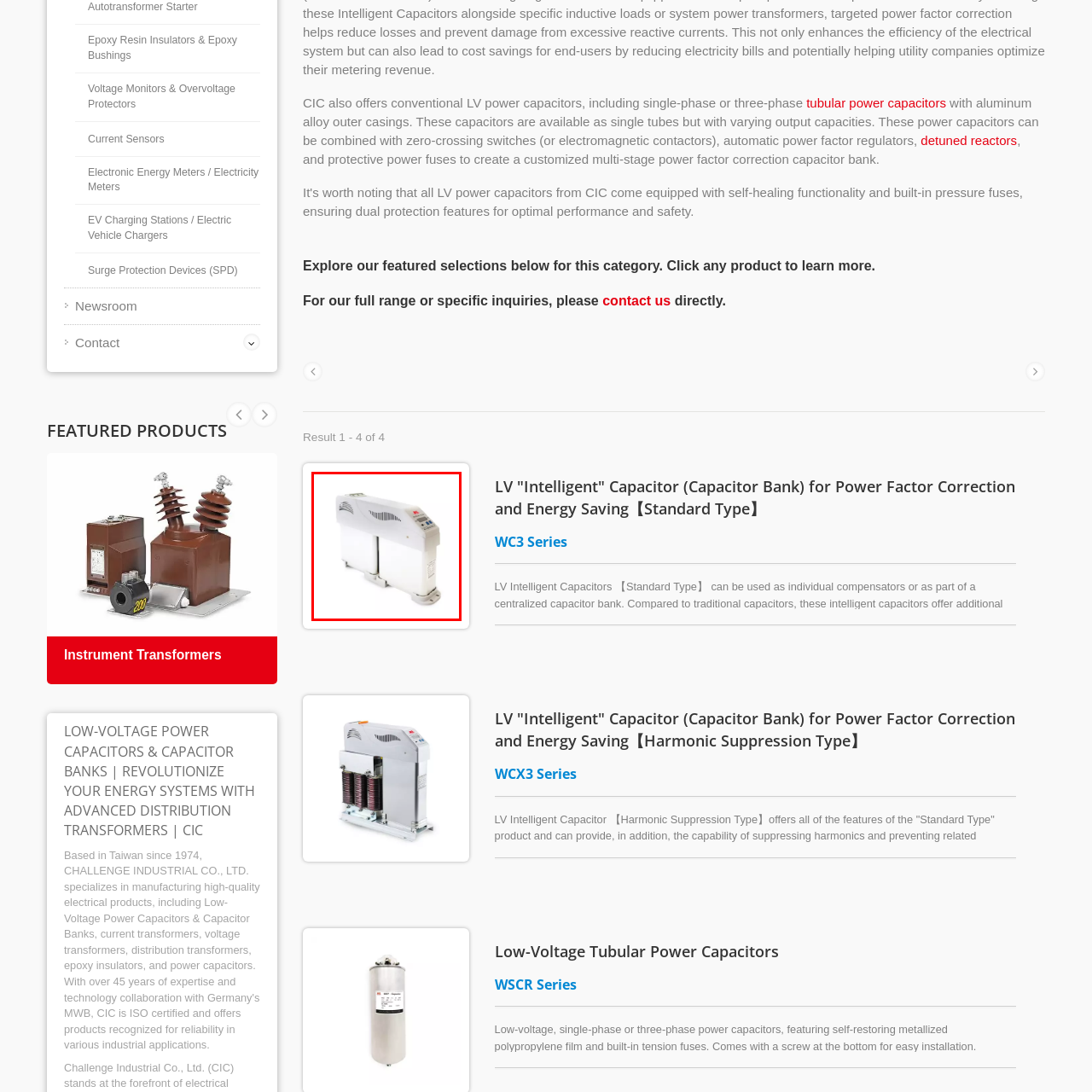Craft an in-depth description of the visual elements captured within the red box.

The image showcases the "LV 'Intelligent' Capacitor (Capacitor Bank) for Power Factor Correction and Energy Saving," a cutting-edge solution designed to enhance energy efficiency in electrical systems. This capacitor bank features a sleek, compact design characterized by a robust white casing with ventilation slits and control buttons, indicating advanced functionality. It is engineered to offer superior power factor correction, ensuring smoother operation while preventing issues related to overvoltage and overheating. Ideal for both individual and centralized applications, this device represents a significant advancement over conventional capacitor systems, promising improved performance and energy savings for a wide range of electrical setups.